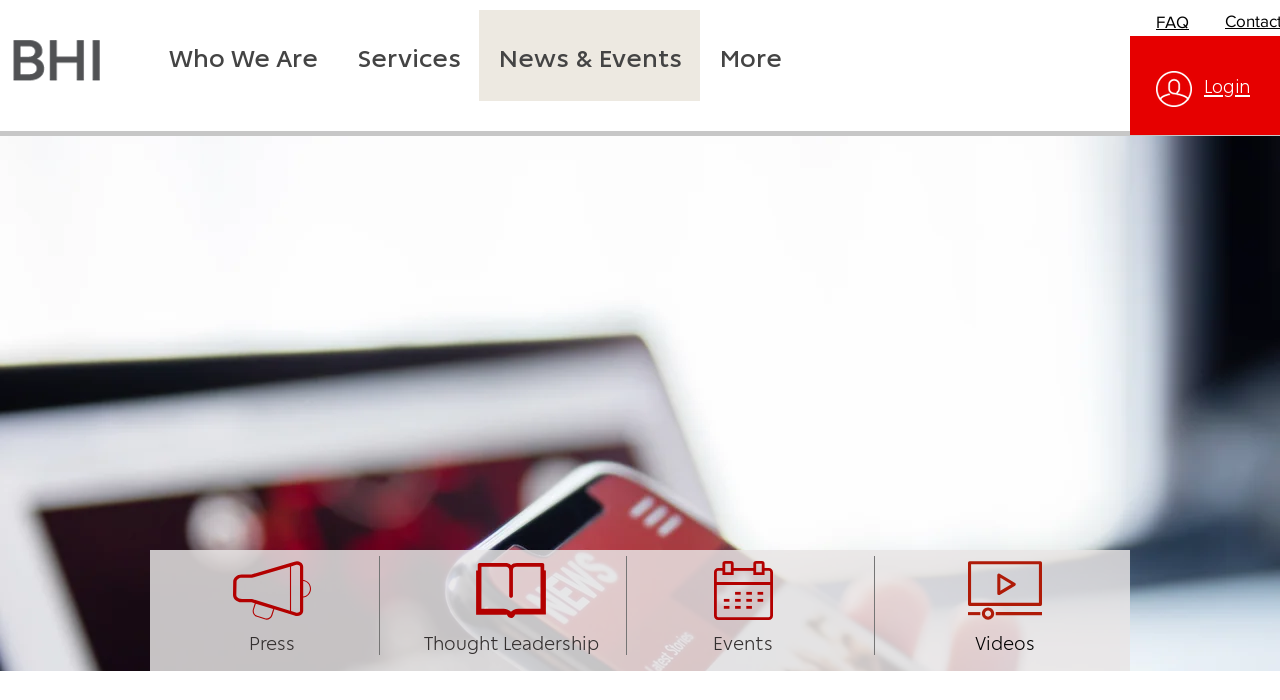Answer the following query with a single word or phrase:
What is the last link in the navigation menu?

More